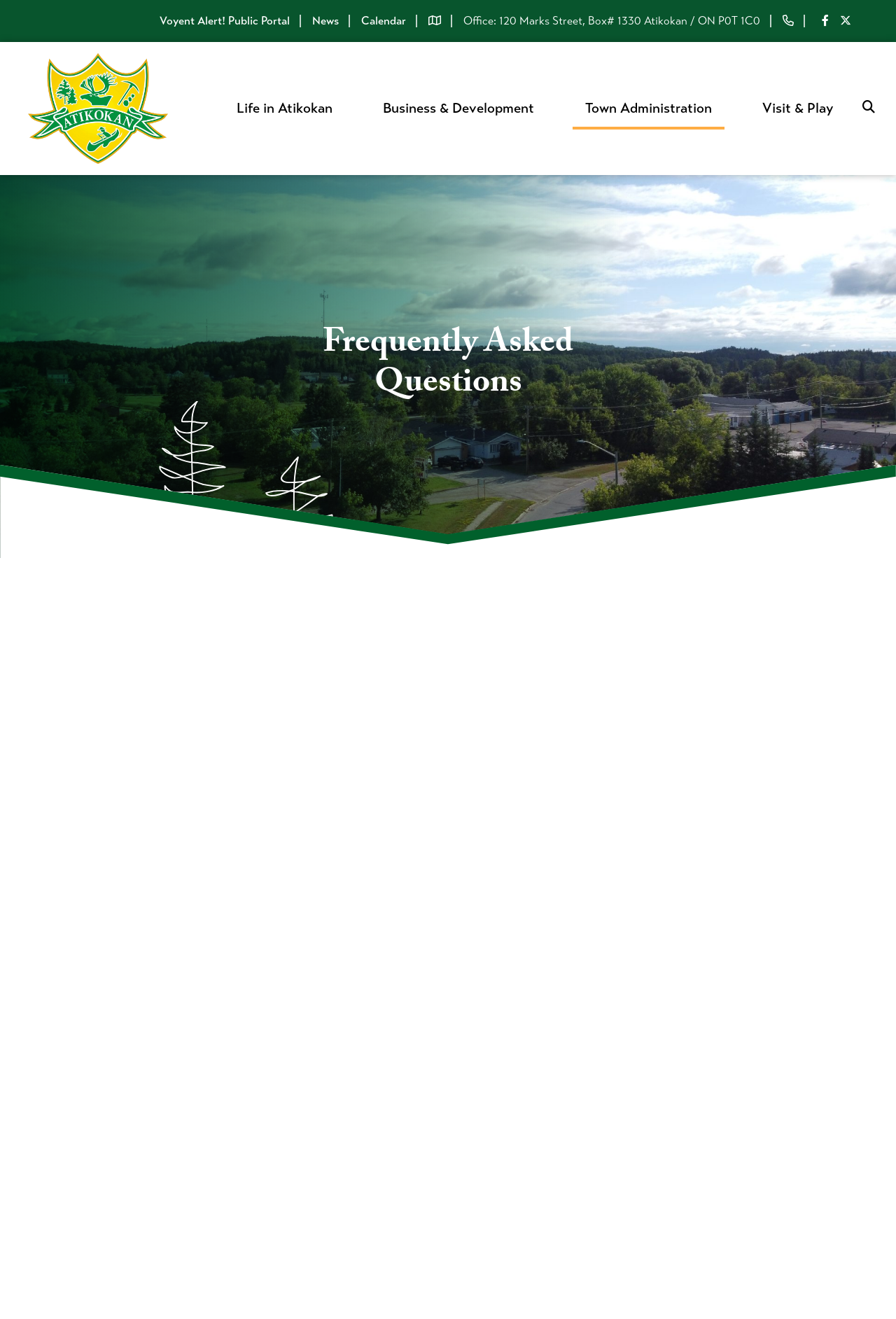Locate the bounding box coordinates of the area to click to fulfill this instruction: "Explore the Staff Directory". The bounding box should be presented as four float numbers between 0 and 1, in the order [left, top, right, bottom].

[0.031, 0.882, 0.304, 0.915]